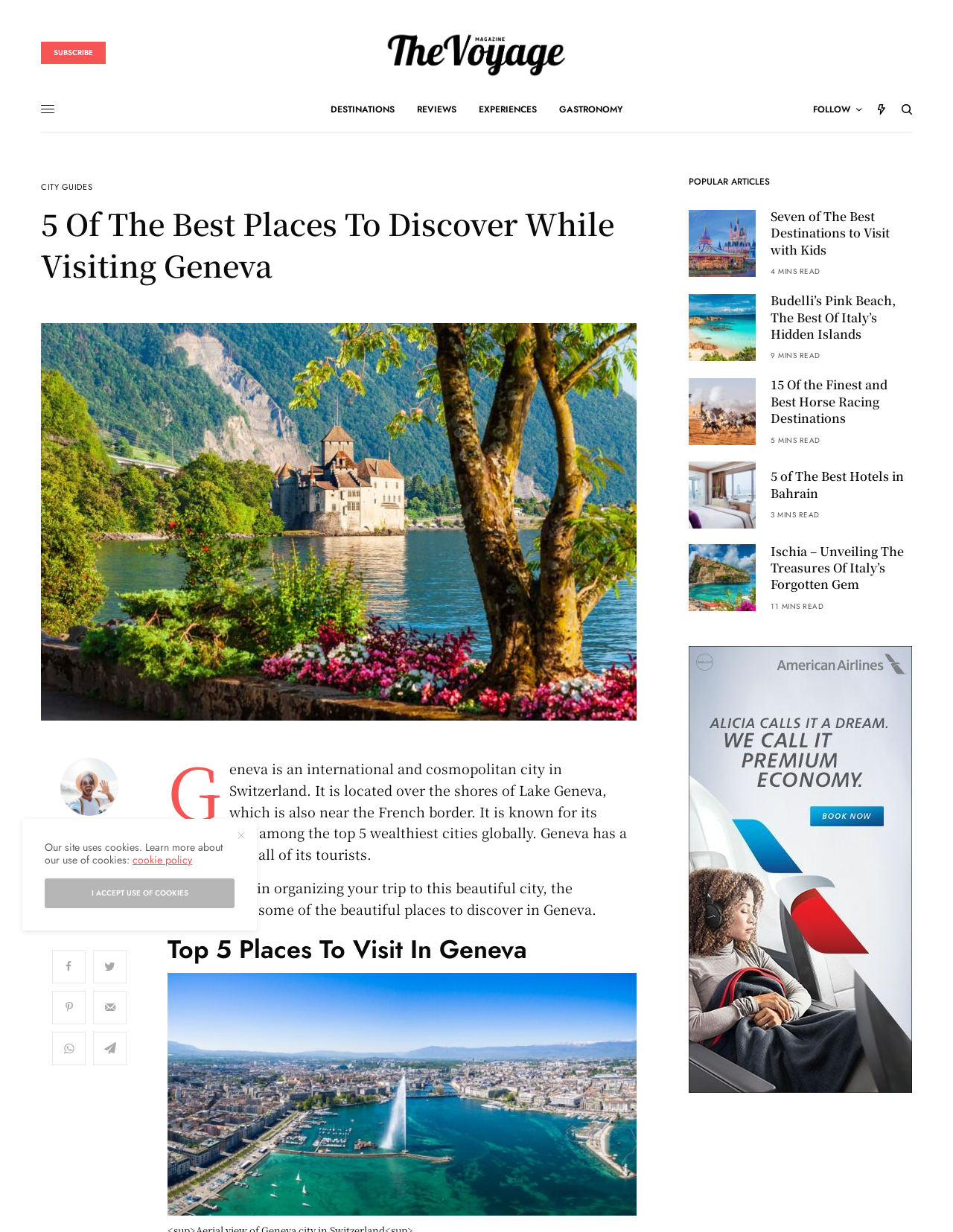Give a one-word or one-phrase response to the question:
How many places to visit are recommended in Geneva?

5